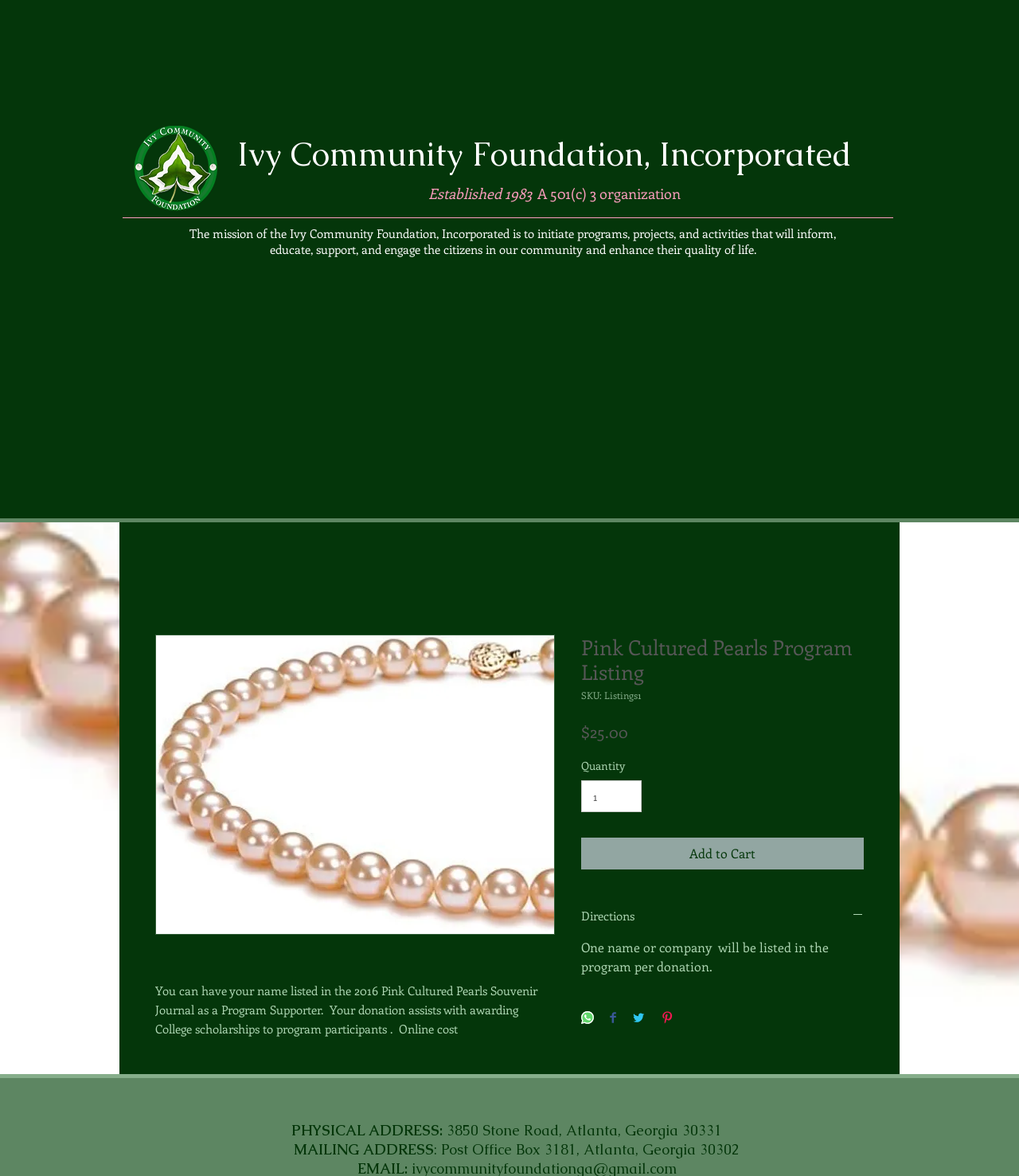Describe every aspect of the webpage comprehensively.

This webpage is about the Pink Cultured Pearls Program, specifically a listing for a souvenir journal. At the top left, there is an ICF logo image. Below it, there is a navigation menu with links to different sections of the website, including "HOME", "ABOUT", "PCP DEBUTANTES", "IVY CENTER", "DONATE", "EVENTS", "SCHOLARSHIPS", "PROGRAMS", and "More".

To the right of the navigation menu, there is a slideshow gallery with a play button and navigation buttons. The current slide displays an image with a caption "Stacey Abrams and Foundation Board".

Below the slideshow, there is a main content area with an article about the Pink Cultured Pearls Program Listing. The article has a heading "Pink Cultured Pearls Program Listing" and a description "You can have your name listed in the 2016 Pink Cultured Pearls Souvenir Journal as a Program Supporter. Your donation assists with awarding College scholarships to program participants. Online cost". There is also an image of the souvenir journal, a price tag of $25.00, and a quantity selector.

Below the description, there are buttons to "Add to Cart", "Directions", and social media sharing buttons. The "Directions" button expands to reveal a section with a heading and an image.

At the bottom of the page, there is a section with the physical and mailing addresses of the organization.

Overall, the webpage is focused on promoting the Pink Cultured Pearls Souvenir Journal and encouraging donations to support the program.